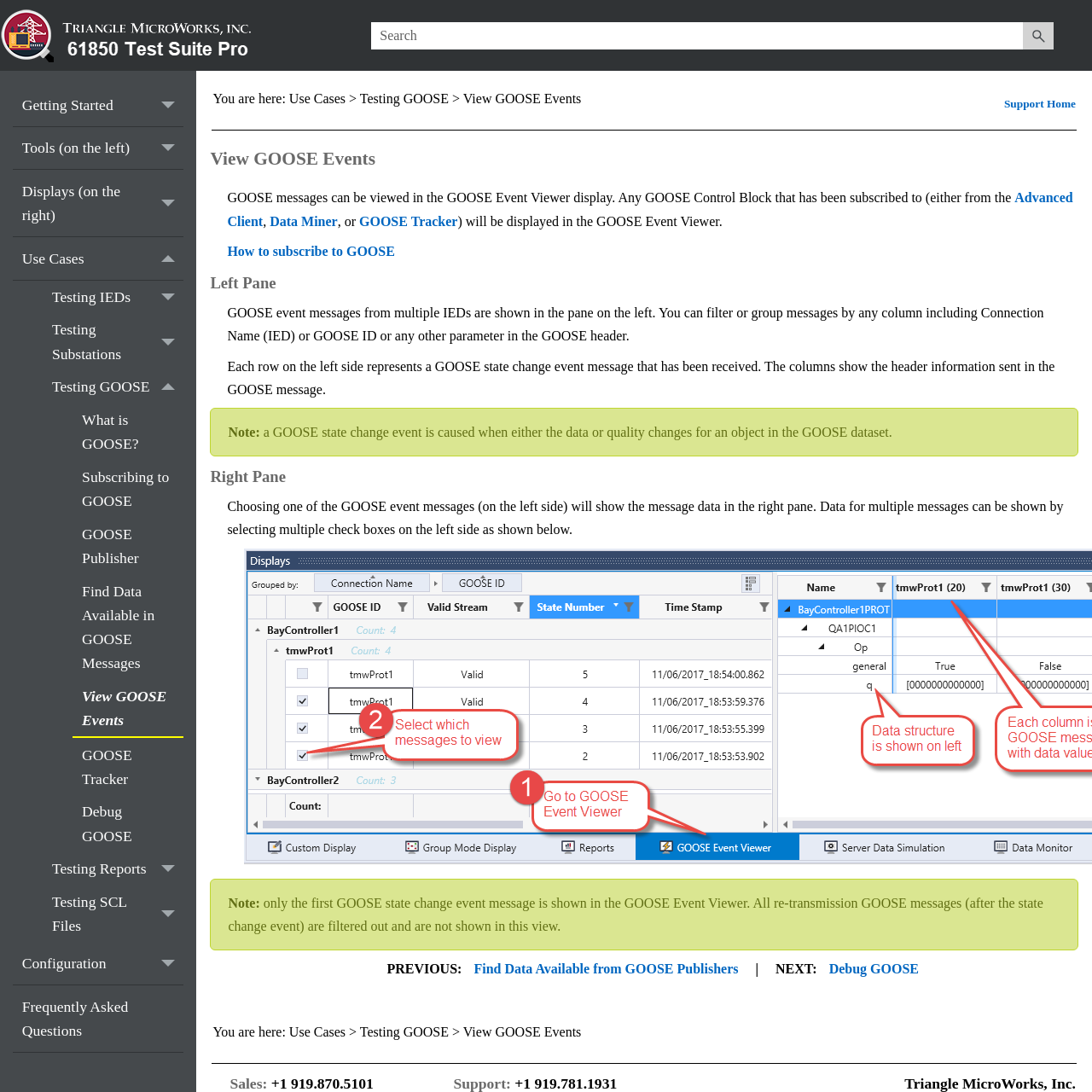What is the purpose of the breadcrumbs navigation?
Please respond to the question with as much detail as possible.

The breadcrumbs navigation is used to show the current location in the website, with links to previous pages, such as 'Use Cases' and 'Testing GOOSE', and the current page 'View GOOSE Events'.